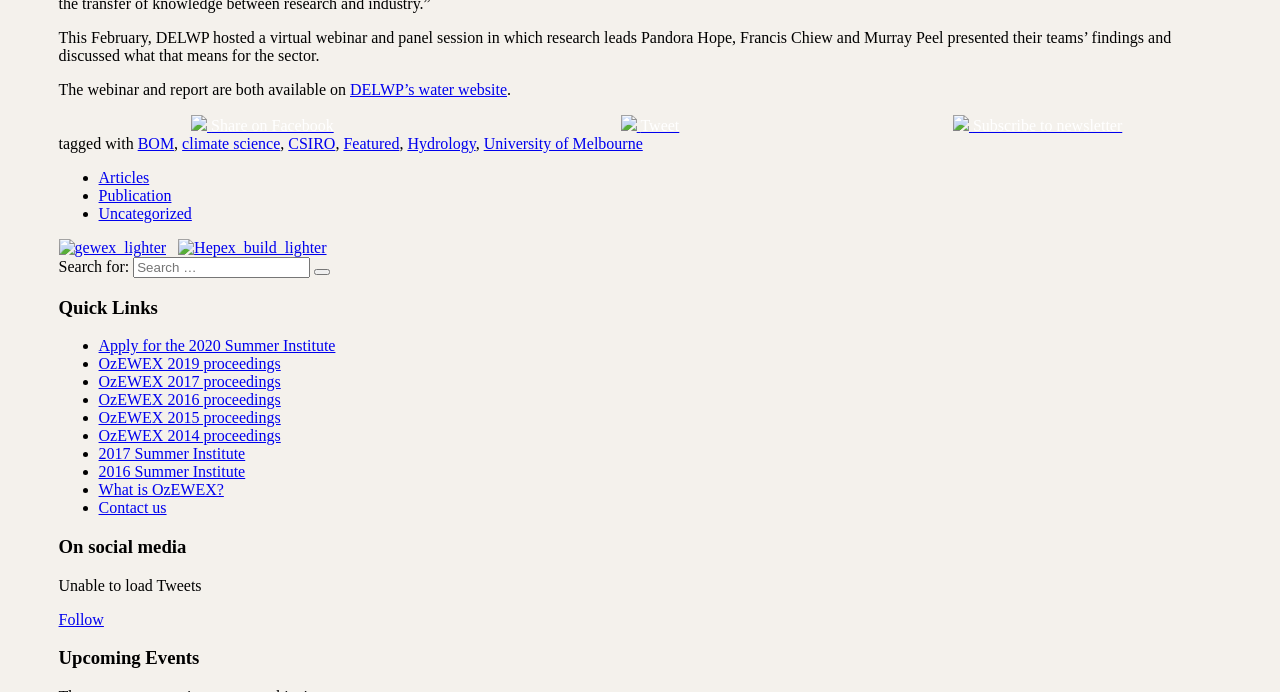Where can the webinar and report be found?
Please provide a full and detailed response to the question.

The webinar and report can be found on DELWP's water website, as indicated by the link element with the text 'DELWP’s water website'.